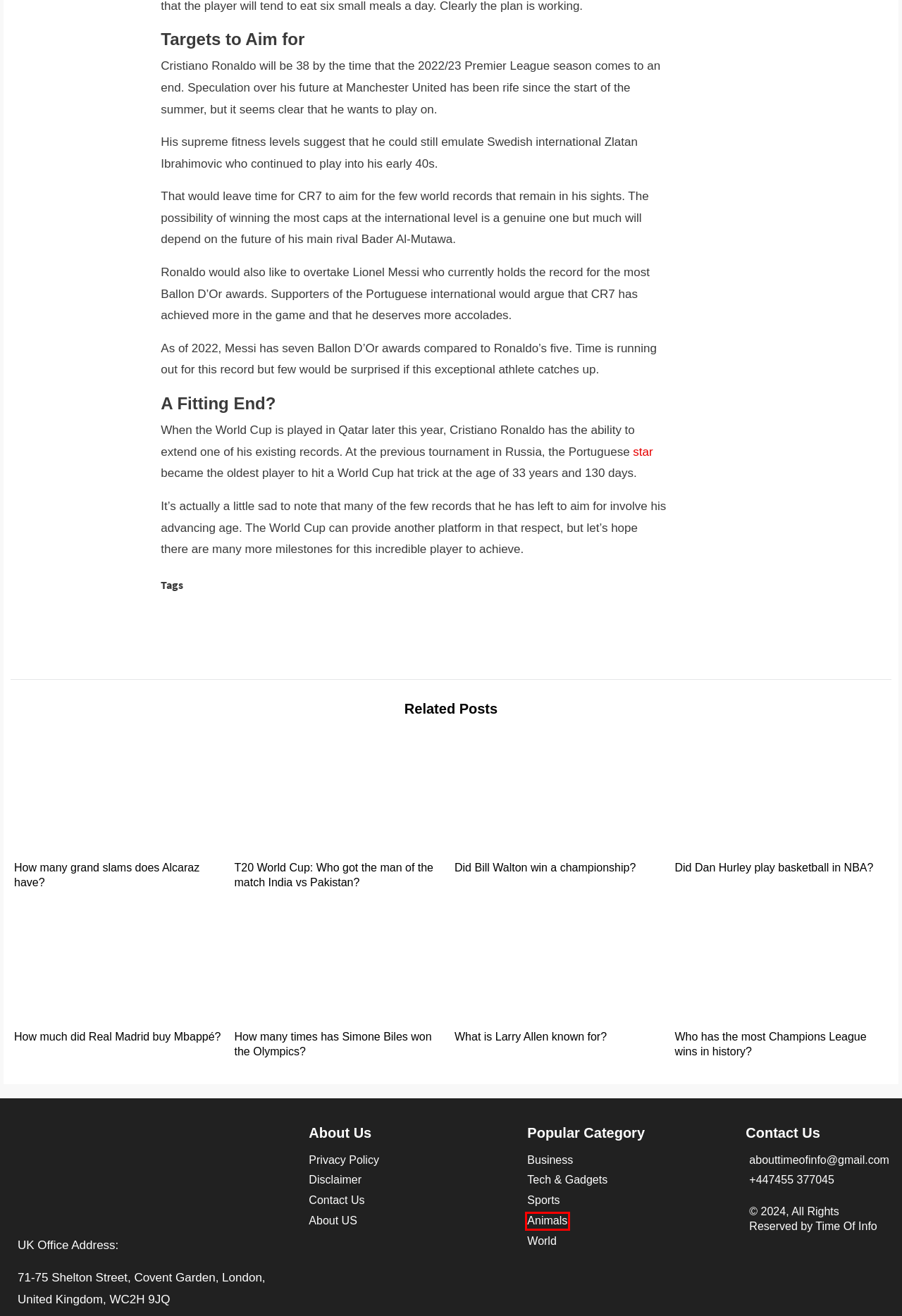Review the screenshot of a webpage containing a red bounding box around an element. Select the description that best matches the new webpage after clicking the highlighted element. The options are:
A. Wild Wonders: Exploring the Animal Kingdom | Time Of Info
B. Who has the most Champions League wins in history?
C. Contact Us to Time of Info
D. Privacy Policy | Time Of Info
E. How much did Real Madrid buy Mbappé?
F. What is Larry Allen known for?
G. How many times has Simone Biles won the Olympics?
H. About Time Of Info

A